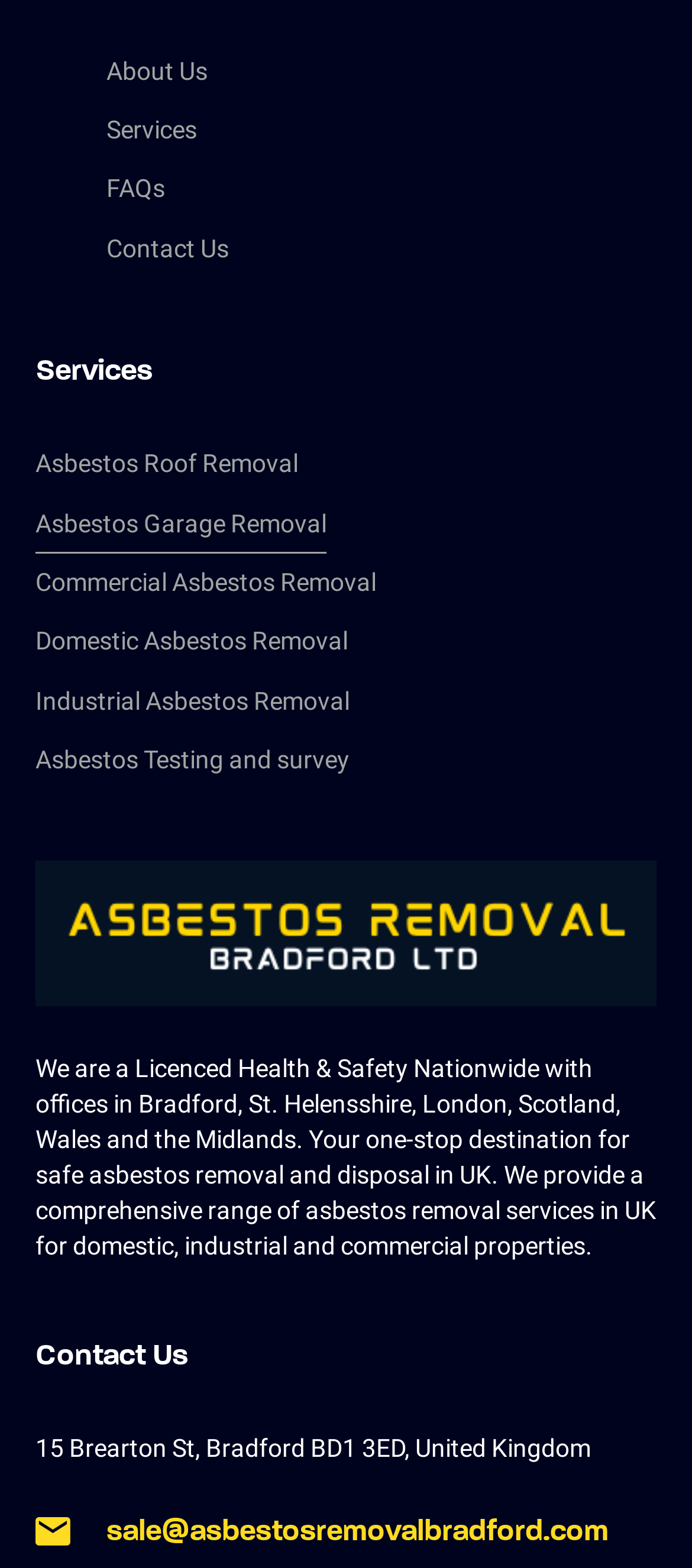Could you provide the bounding box coordinates for the portion of the screen to click to complete this instruction: "Get in touch with the office in Bradford"?

[0.051, 0.915, 0.854, 0.933]